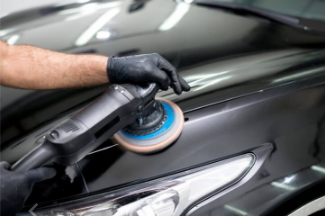Describe every aspect of the image in detail.

The image showcases a close-up view of a person detailing a car's surface using a polishing tool. The individual, wearing black gloves, skillfully operates a rotary polisher equipped with a blue and beige buffing pad against the glossy black finish of the car's hood. The setting appears to be a well-lit garage or detailing studio, emphasizing a professional car cleaning environment. This visual encapsulates the meticulous care and attention to detail involved in automotive maintenance, reflecting the growing trend of vehicle upkeep and aesthetic enhancements. Such services are often sought to maintain a car's appearance and resale value, making this a relevant representation for articles discussing car cleaning services and their importance.